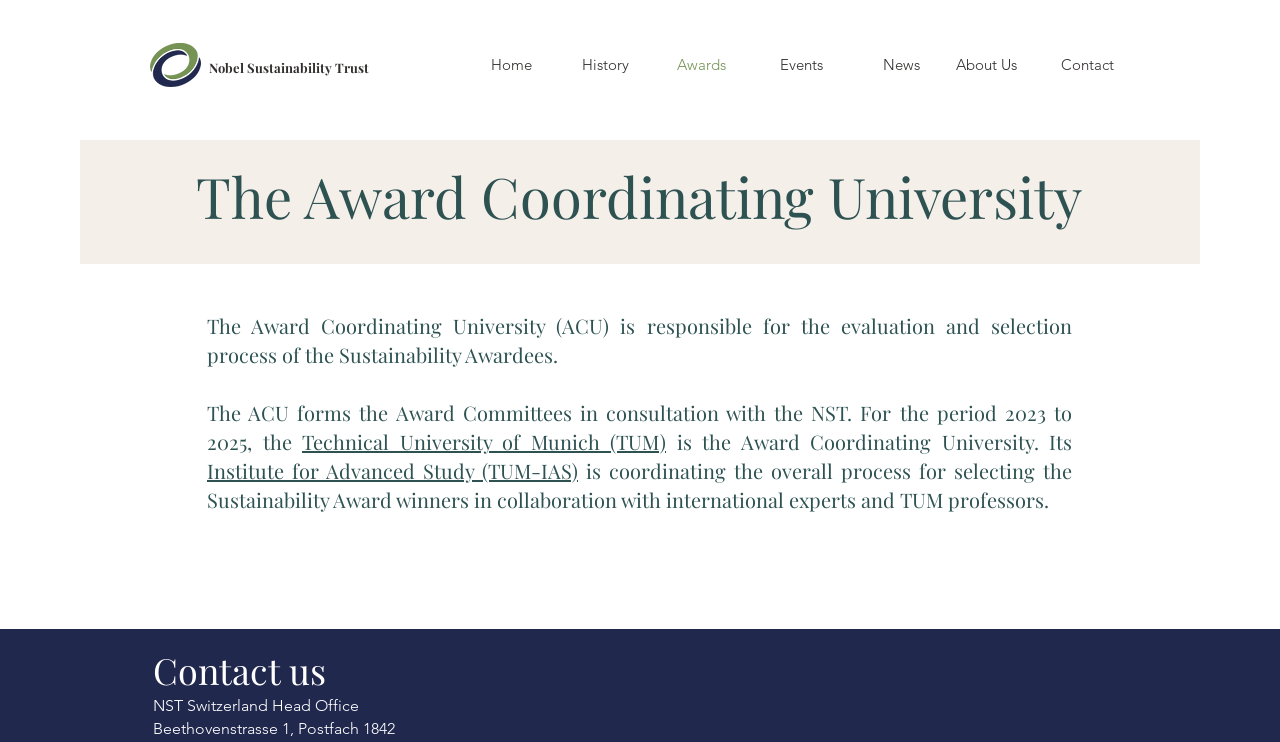Identify the bounding box of the UI element described as follows: "Technical University of Munich (TUM)". Provide the coordinates as four float numbers in the range of 0 to 1 [left, top, right, bottom].

[0.236, 0.577, 0.52, 0.613]